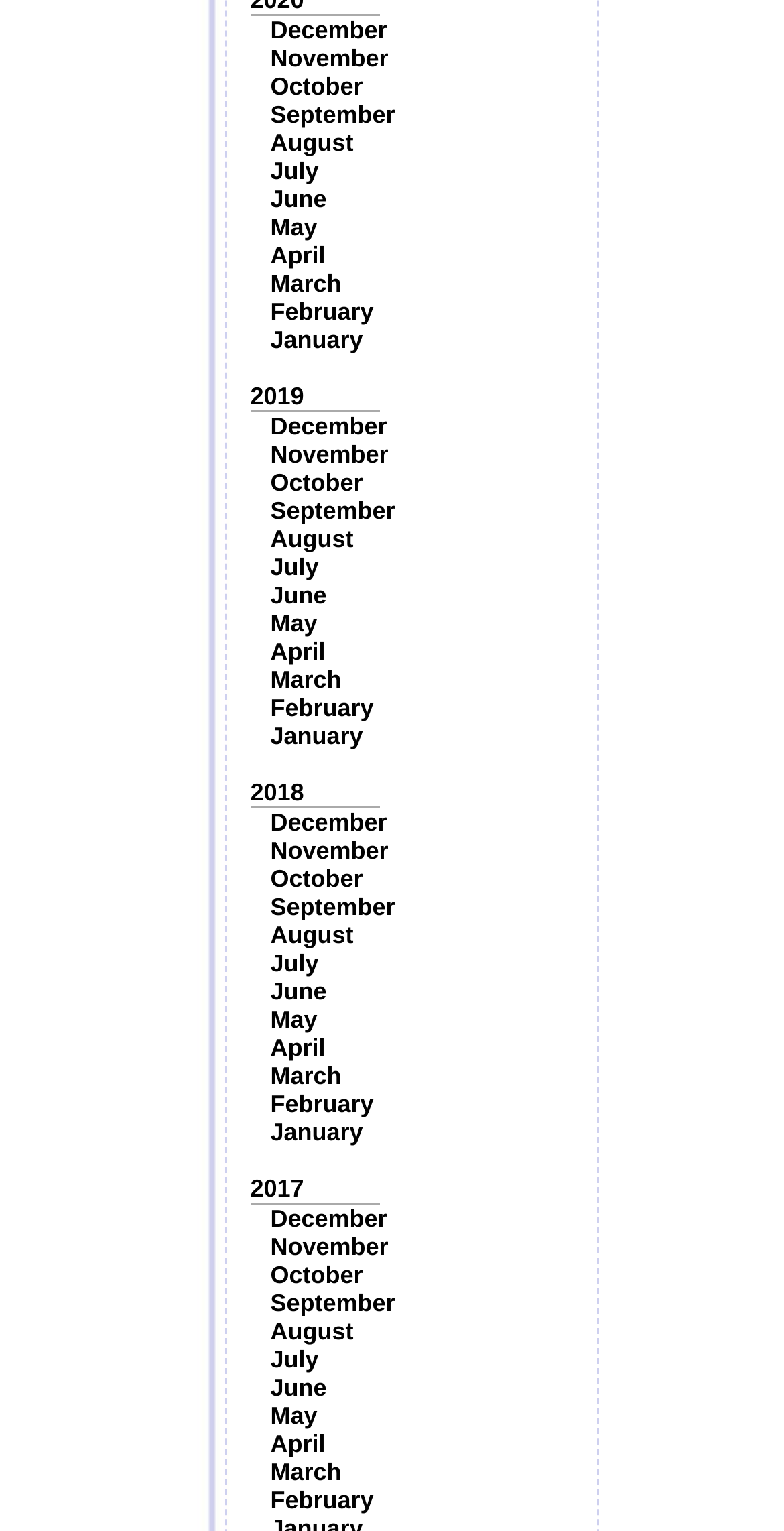What is the position of the '2018' link?
Using the visual information, respond with a single word or phrase.

Below '2019'